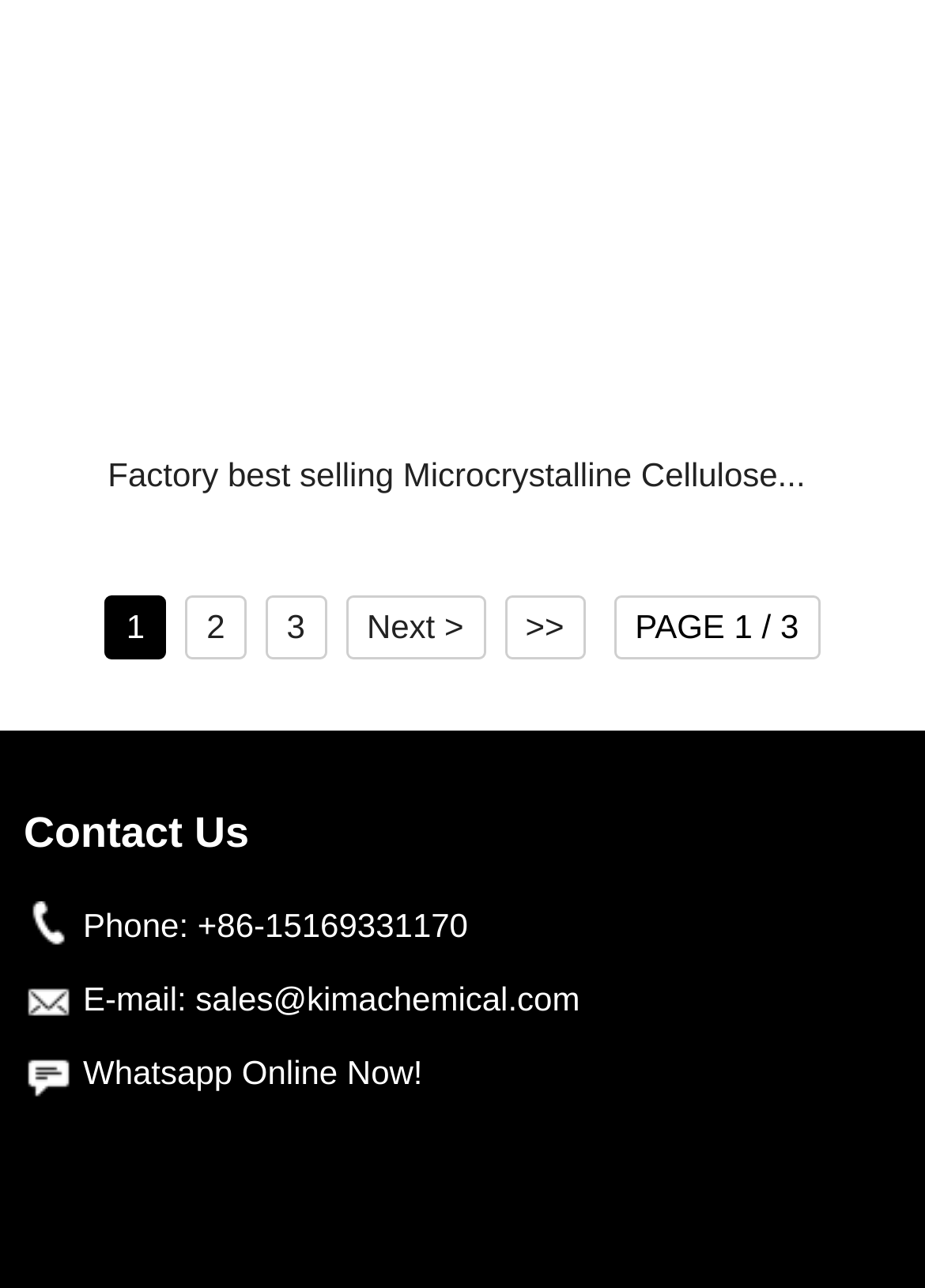Locate the bounding box of the UI element with the following description: "Next >".

[0.373, 0.463, 0.524, 0.513]